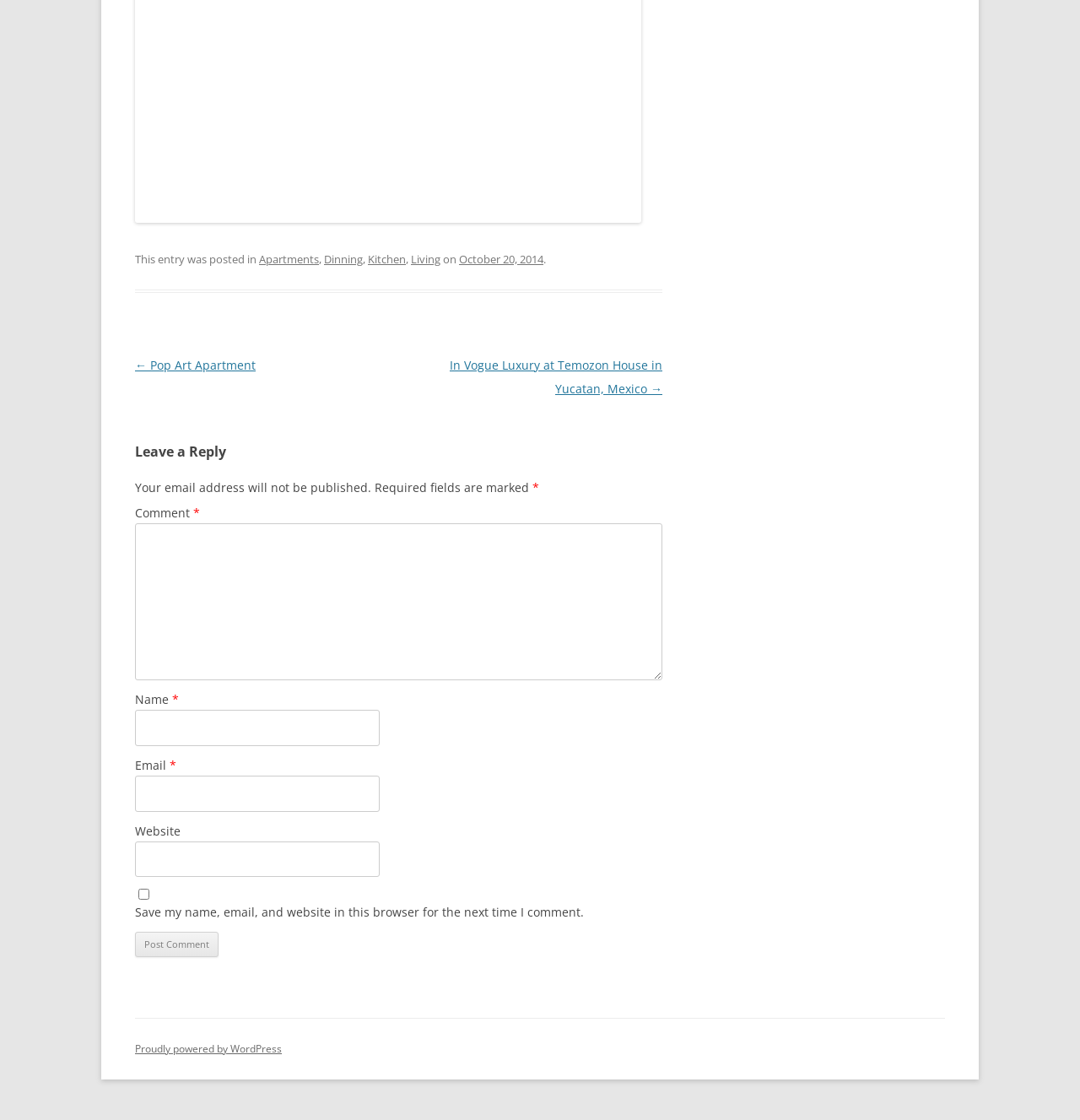What is the category of the post?
Refer to the image and respond with a one-word or short-phrase answer.

Apartments